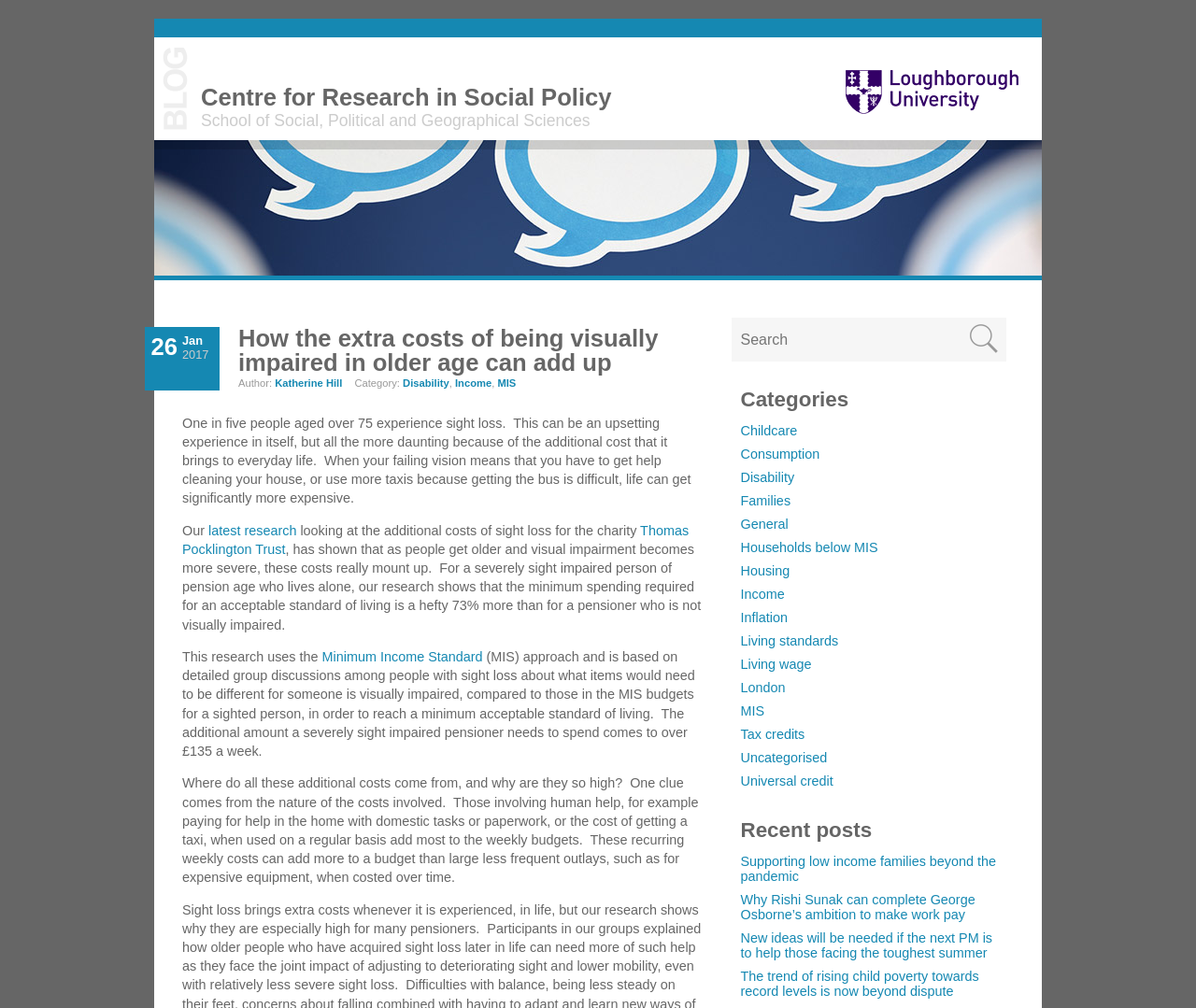Determine the bounding box coordinates of the clickable element to achieve the following action: 'Visit the Loughborough University website'. Provide the coordinates as four float values between 0 and 1, formatted as [left, top, right, bottom].

[0.691, 0.07, 0.852, 0.113]